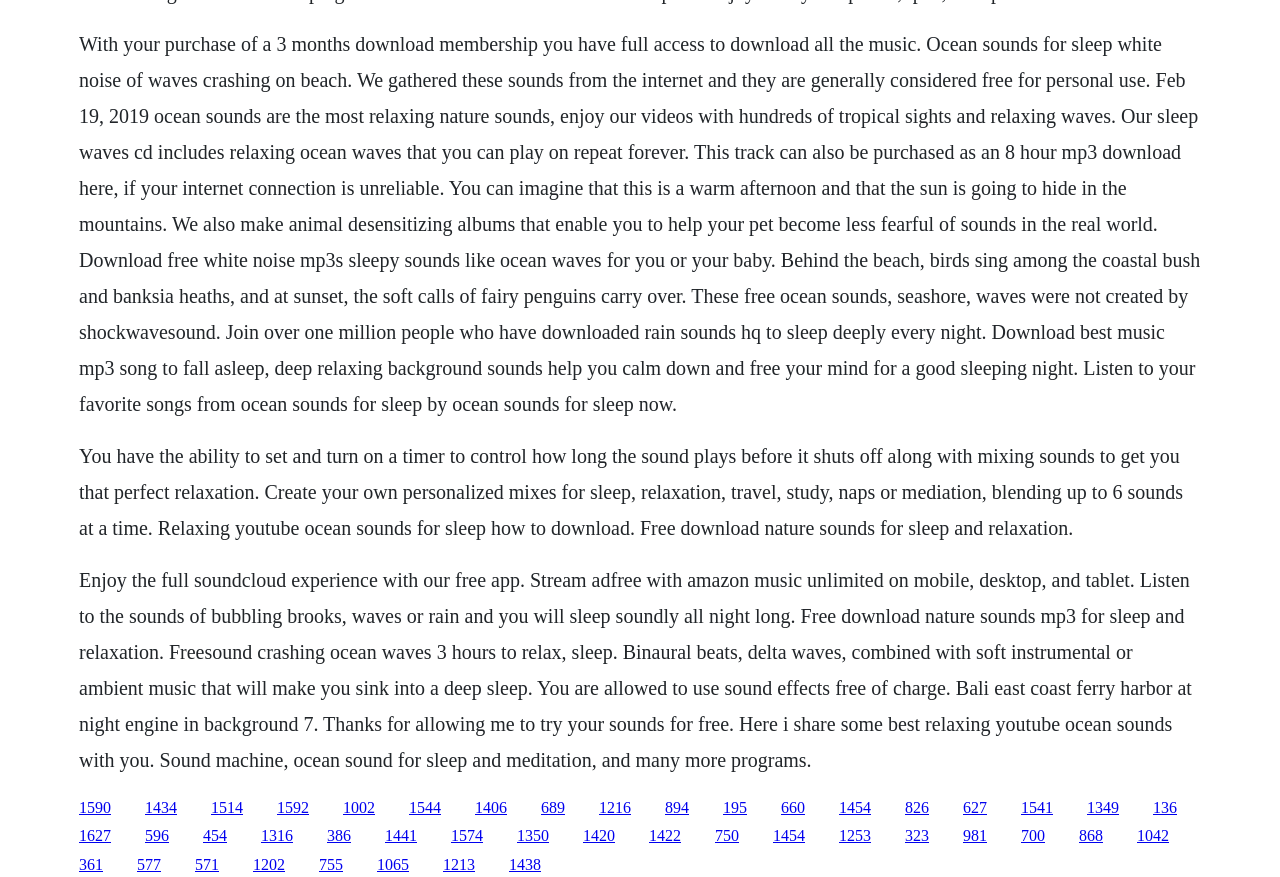What is the benefit of using the website's sounds?
Please look at the screenshot and answer in one word or a short phrase.

Deep sleep